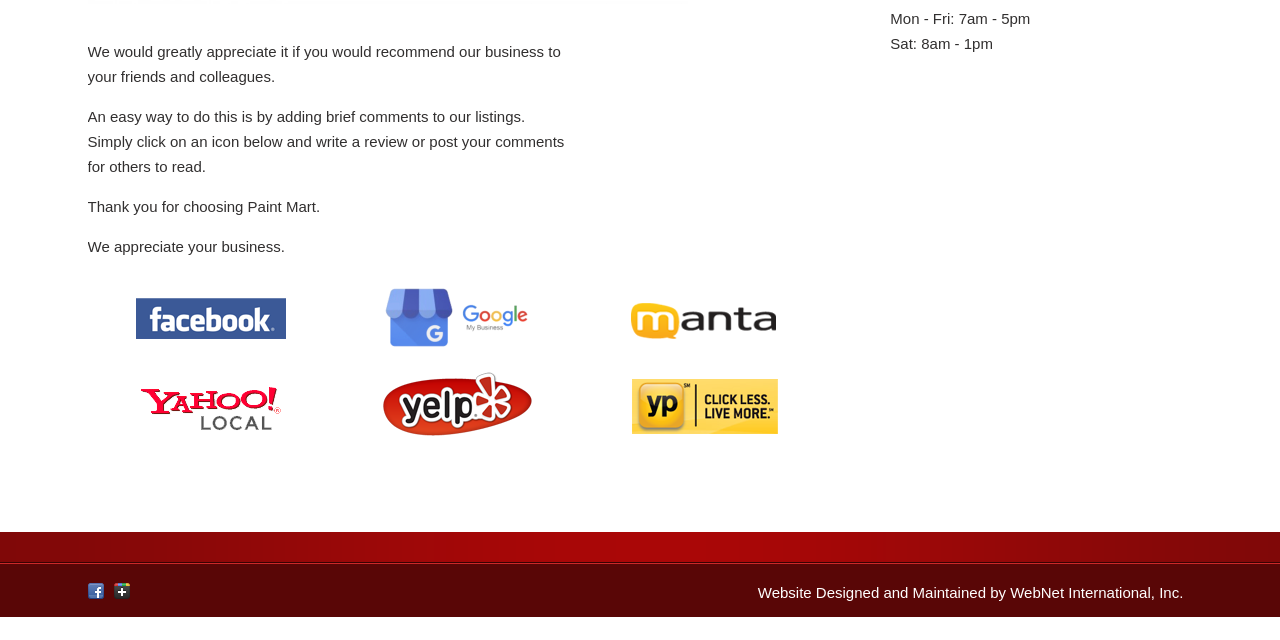From the webpage screenshot, identify the region described by title="Visit our profile at YP.com". Provide the bounding box coordinates as (top-left x, top-left y, bottom-right x, bottom-right y), with each value being a floating point number between 0 and 1.

[0.492, 0.62, 0.609, 0.647]